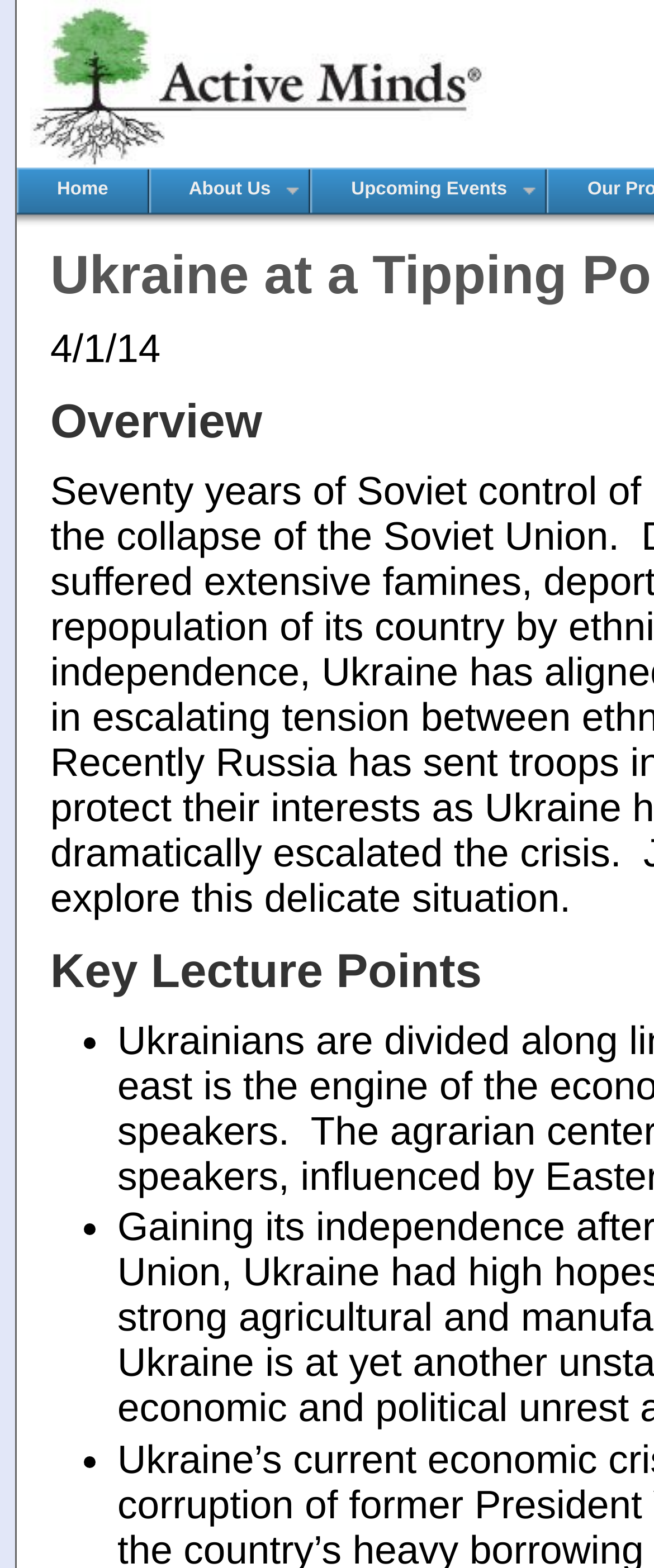Please give a one-word or short phrase response to the following question: 
How many links are in the top navigation bar?

3